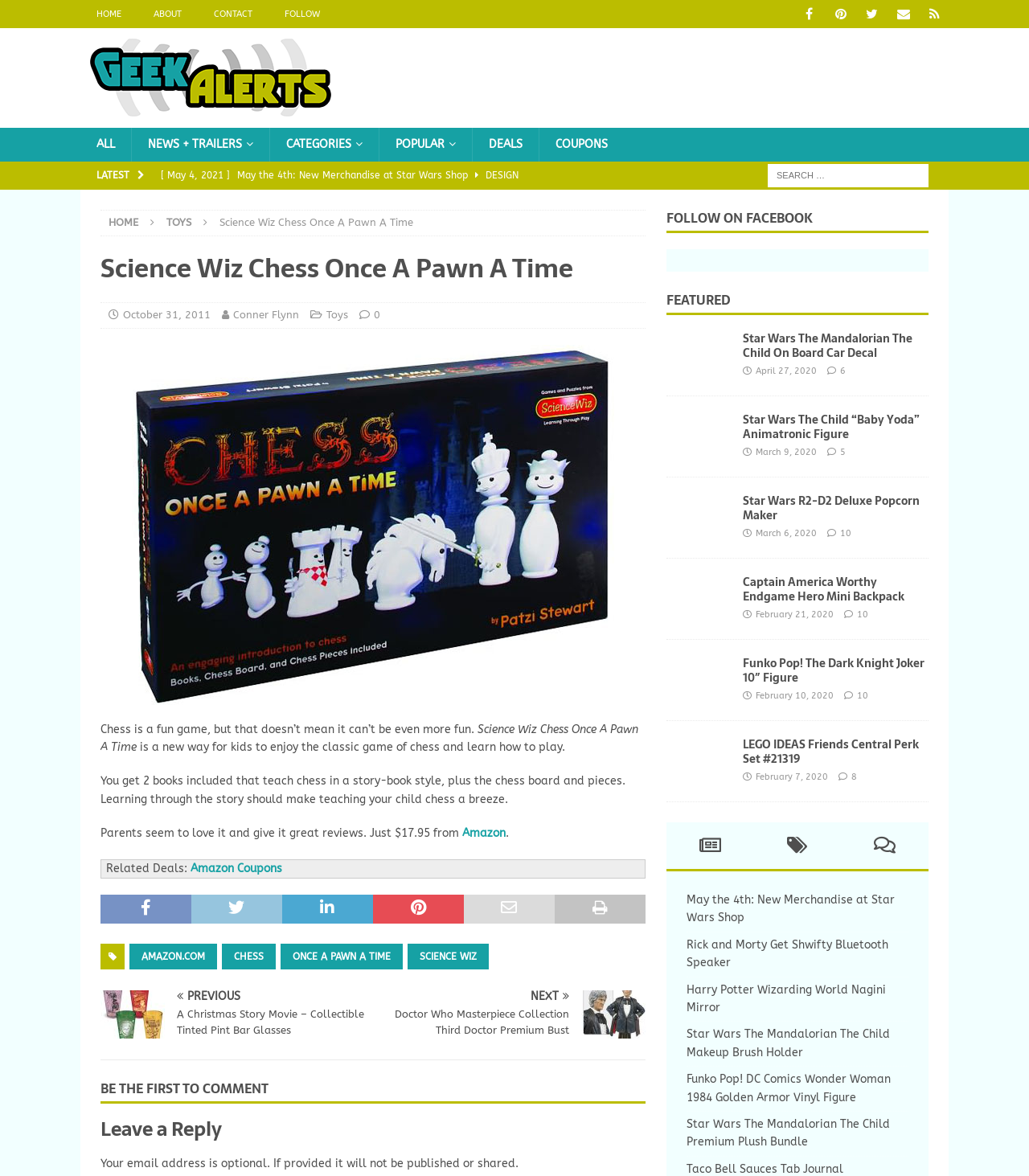Please provide the bounding box coordinates for the element that needs to be clicked to perform the instruction: "Read the article about Science Wiz Chess". The coordinates must consist of four float numbers between 0 and 1, formatted as [left, top, right, bottom].

[0.098, 0.215, 0.627, 0.279]